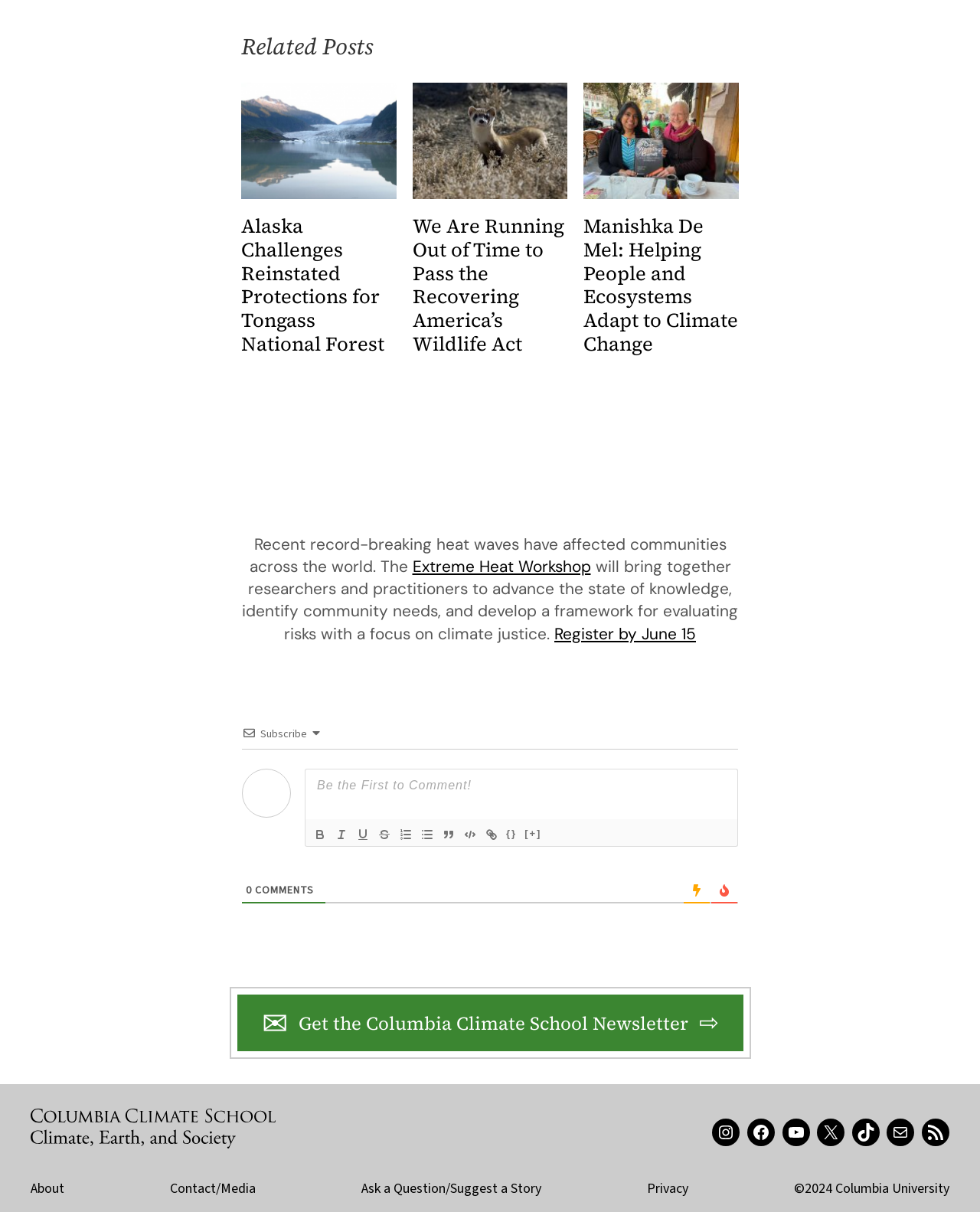Can you determine the bounding box coordinates of the area that needs to be clicked to fulfill the following instruction: "Click on the 'Register' button"?

[0.566, 0.514, 0.627, 0.531]